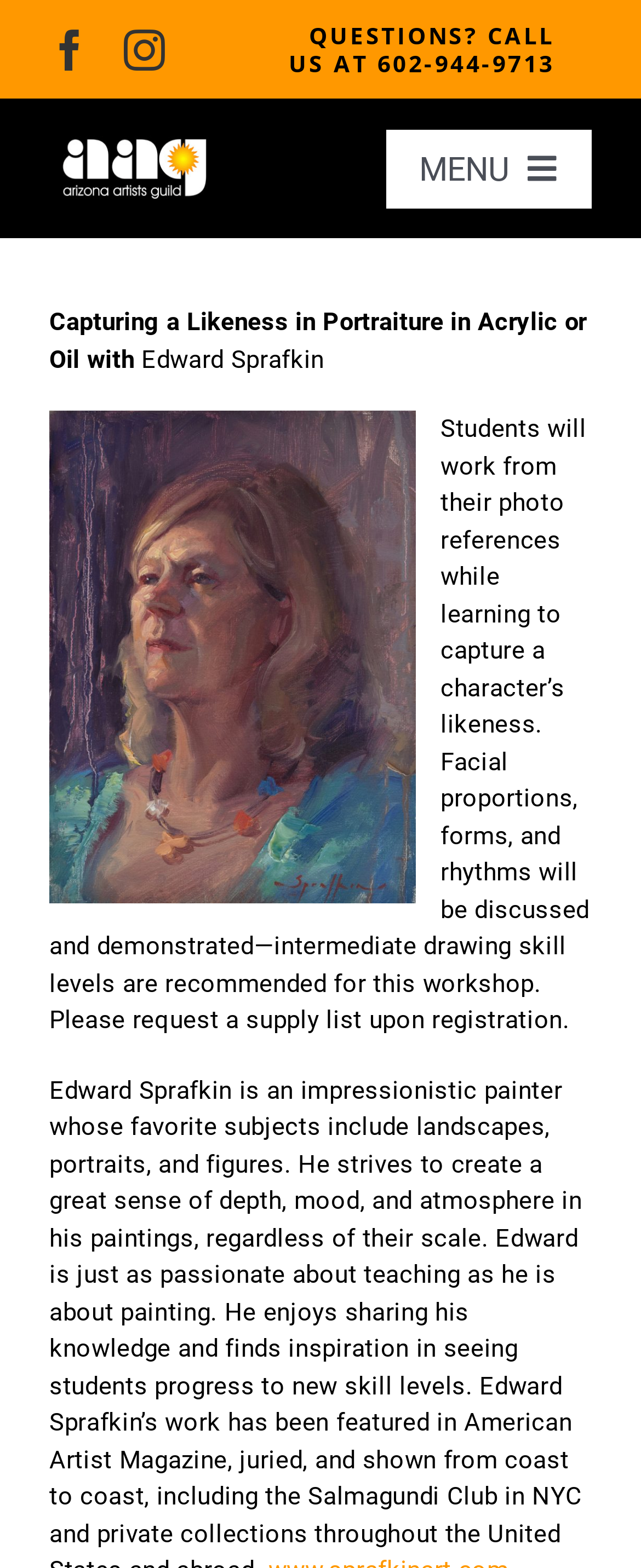What is the phone number for questions?
Please elaborate on the answer to the question with detailed information.

I found the phone number by looking at the link element with the text 'QUESTIONS? CALL US AT 602-944-9713' which is located at the top of the webpage.